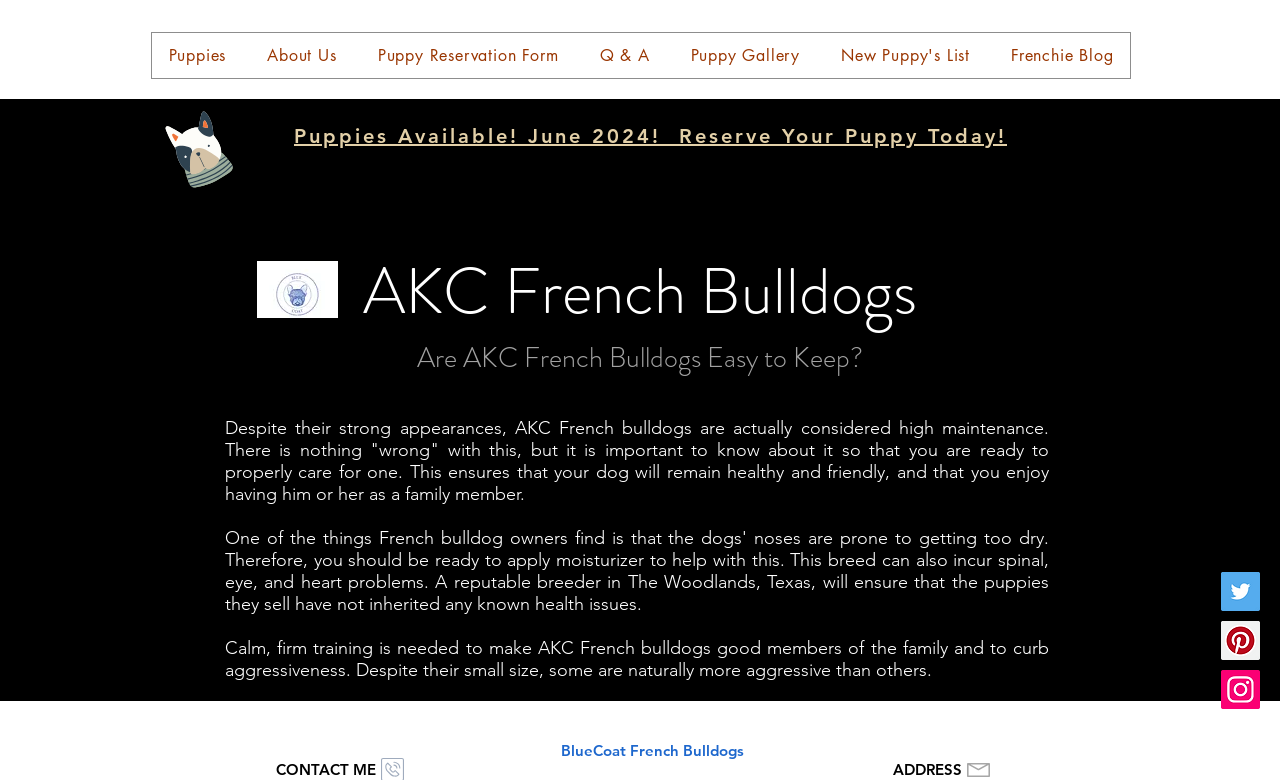Pinpoint the bounding box coordinates of the area that must be clicked to complete this instruction: "Read about AKC French Bulldogs".

[0.125, 0.314, 0.875, 0.433]